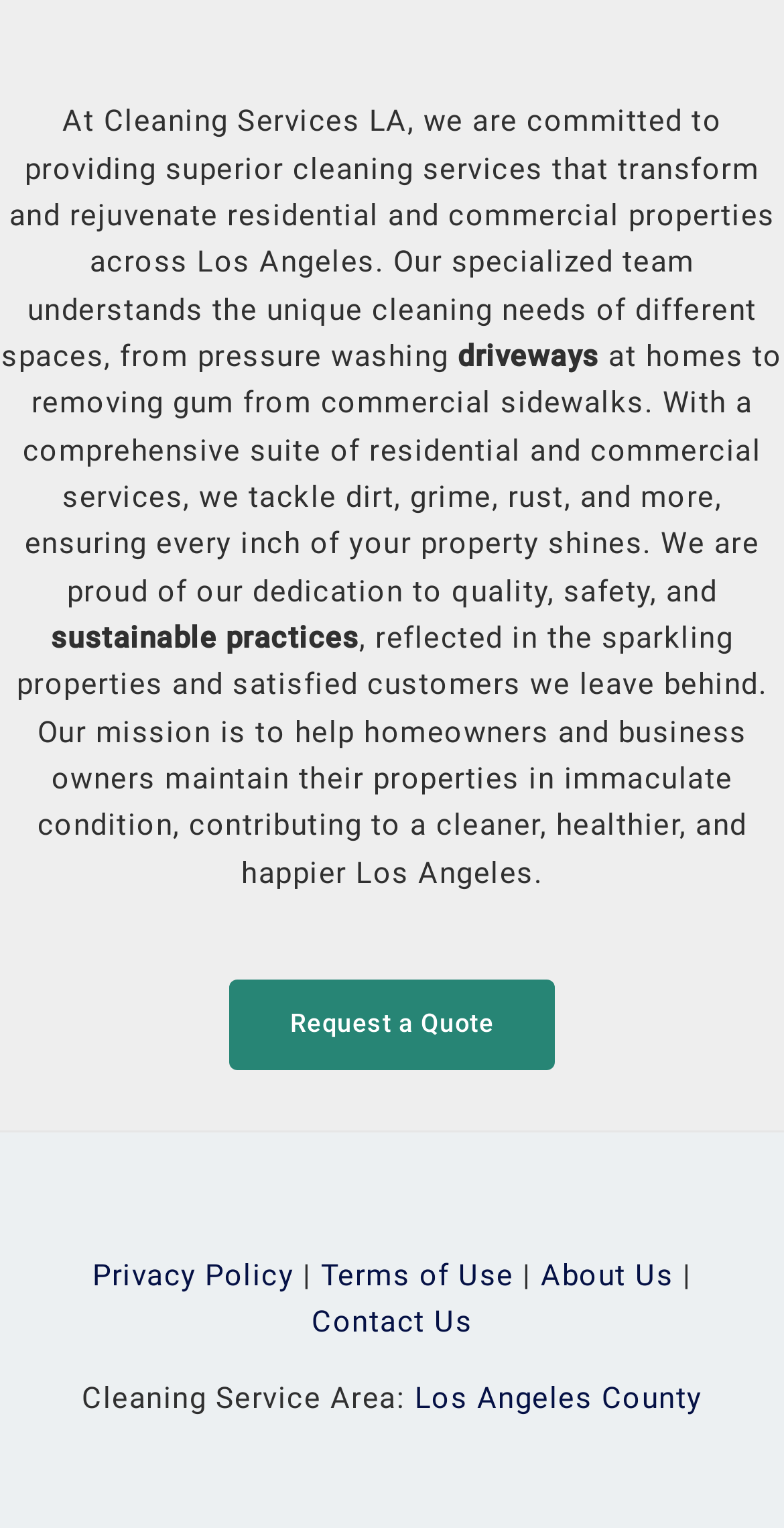Determine the bounding box coordinates of the UI element that matches the following description: "driveways". The coordinates should be four float numbers between 0 and 1 in the format [left, top, right, bottom].

[0.584, 0.221, 0.765, 0.245]